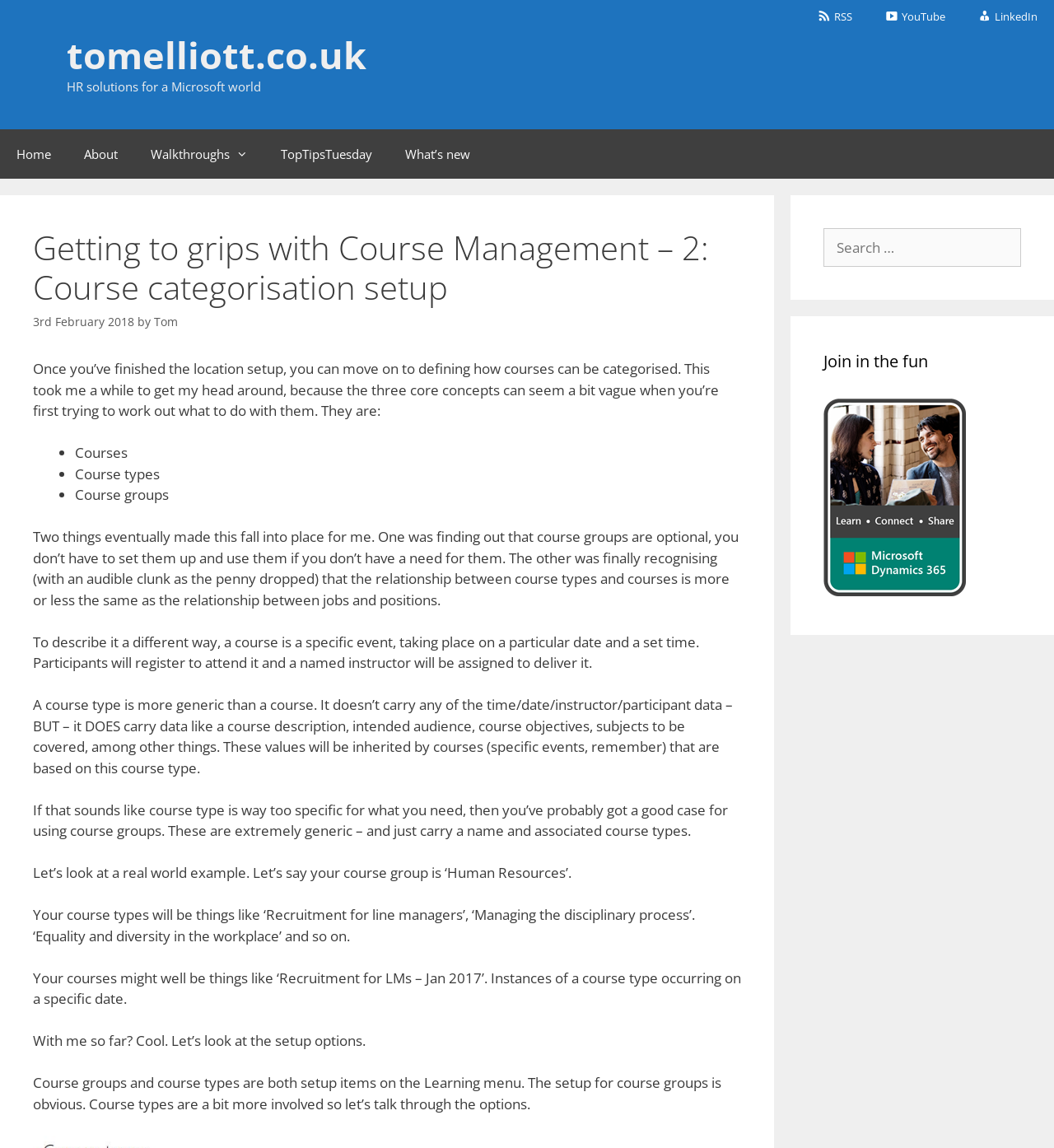Can you determine the bounding box coordinates of the area that needs to be clicked to fulfill the following instruction: "Click on the 'Home' link"?

[0.0, 0.112, 0.064, 0.155]